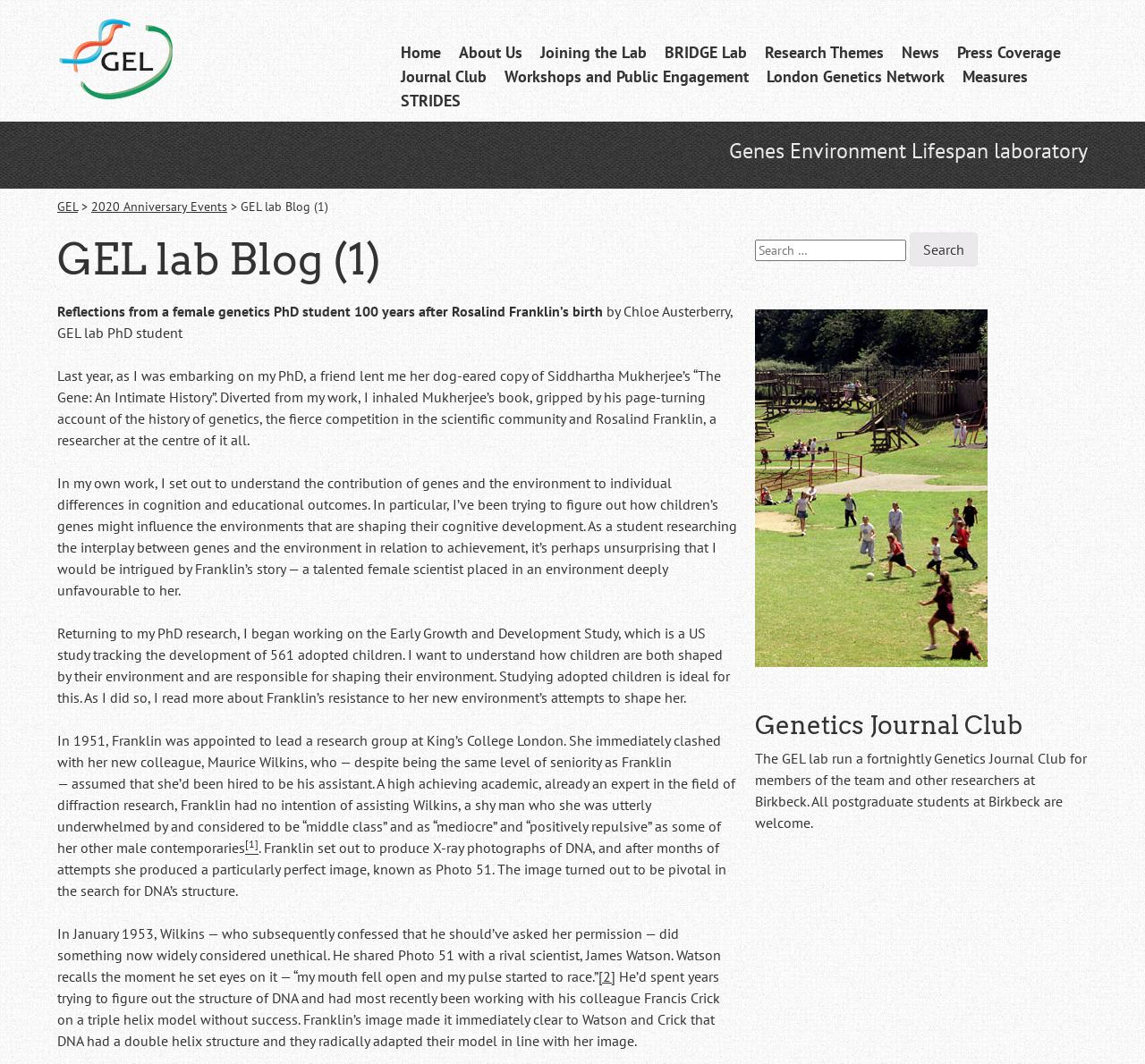Answer the question using only a single word or phrase: 
What is the name of the study mentioned in the blog post?

Early Growth and Development Study